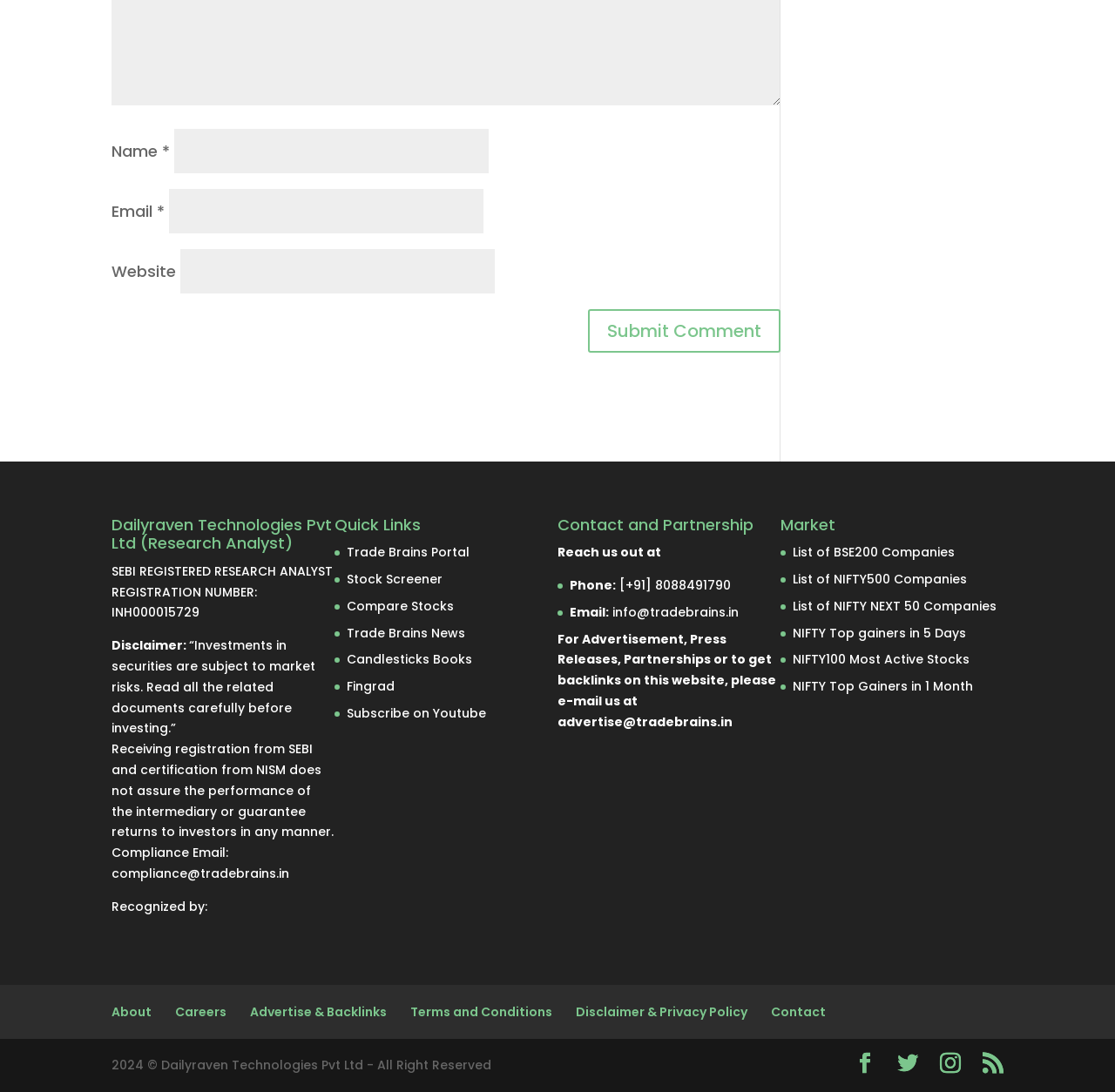Predict the bounding box for the UI component with the following description: "Candlesticks Books".

[0.311, 0.596, 0.423, 0.612]